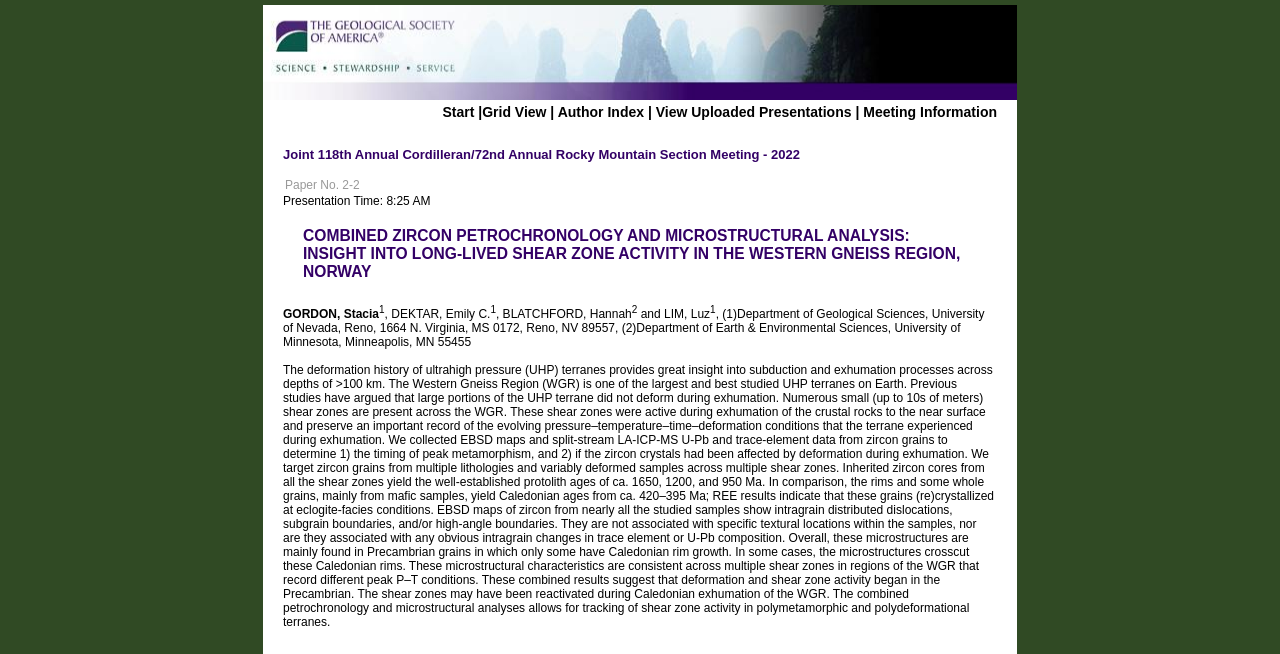Given the webpage screenshot and the description, determine the bounding box coordinates (top-left x, top-left y, bottom-right x, bottom-right y) that define the location of the UI element matching this description: 07939030442

None